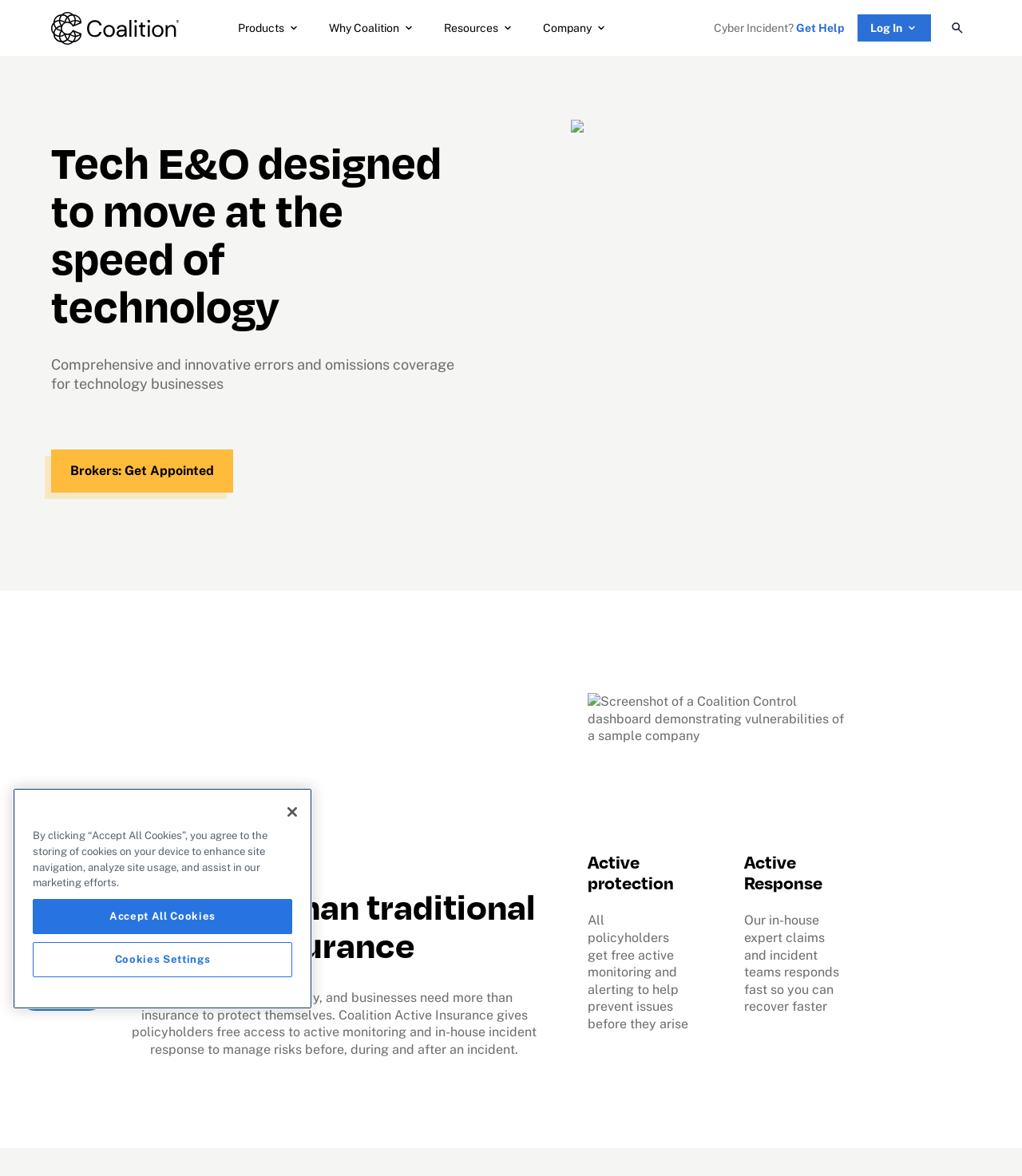Determine the bounding box coordinates for the area that should be clicked to carry out the following instruction: "Click the Coalition logo".

[0.05, 0.01, 0.175, 0.038]